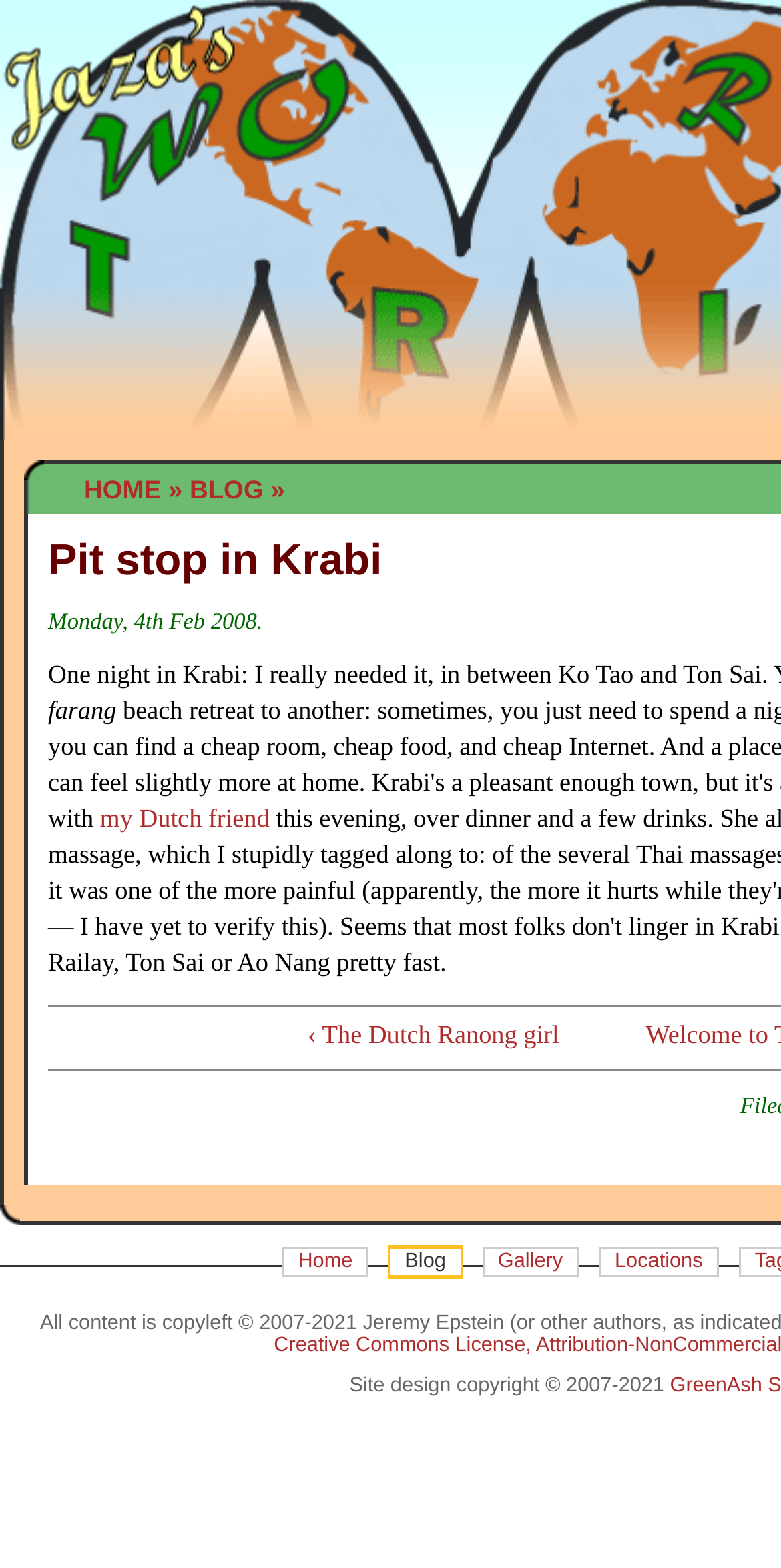What is the name of the Dutch friend mentioned in the blog post? Based on the screenshot, please respond with a single word or phrase.

Not specified